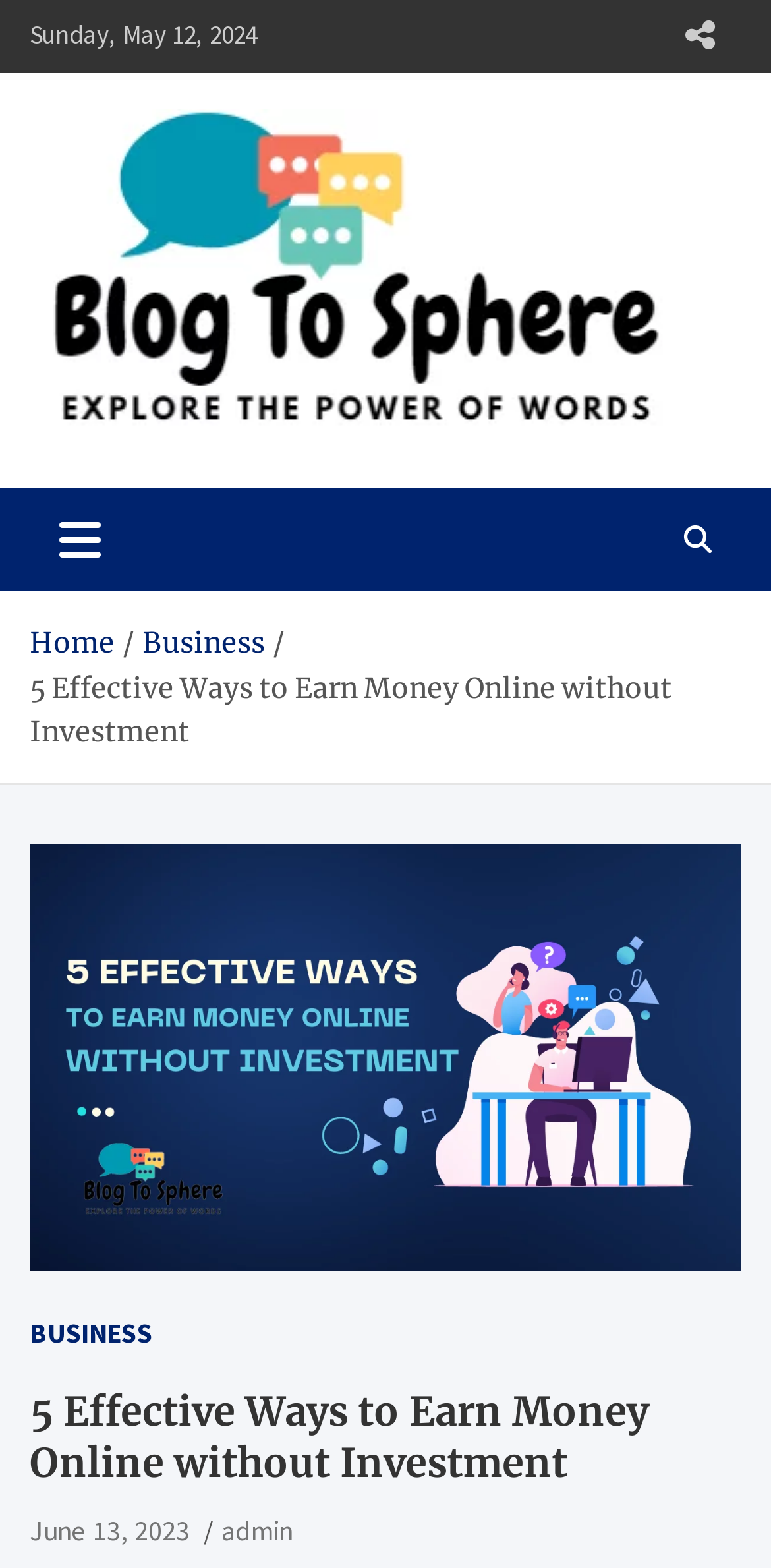Provide the bounding box coordinates of the HTML element described as: "Learn more". The bounding box coordinates should be four float numbers between 0 and 1, i.e., [left, top, right, bottom].

None